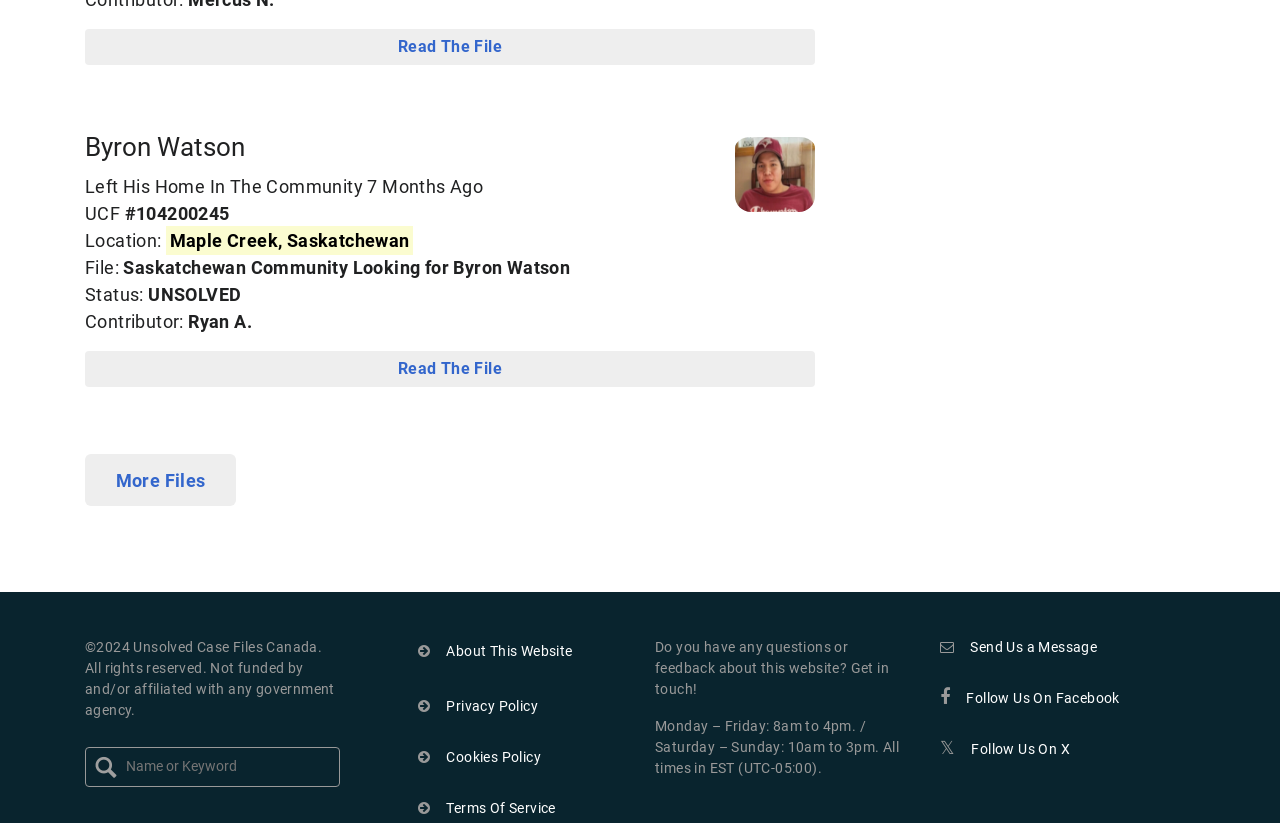Identify the bounding box coordinates of the element to click to follow this instruction: 'send a message'. Ensure the coordinates are four float values between 0 and 1, provided as [left, top, right, bottom].

[0.734, 0.774, 0.857, 0.799]